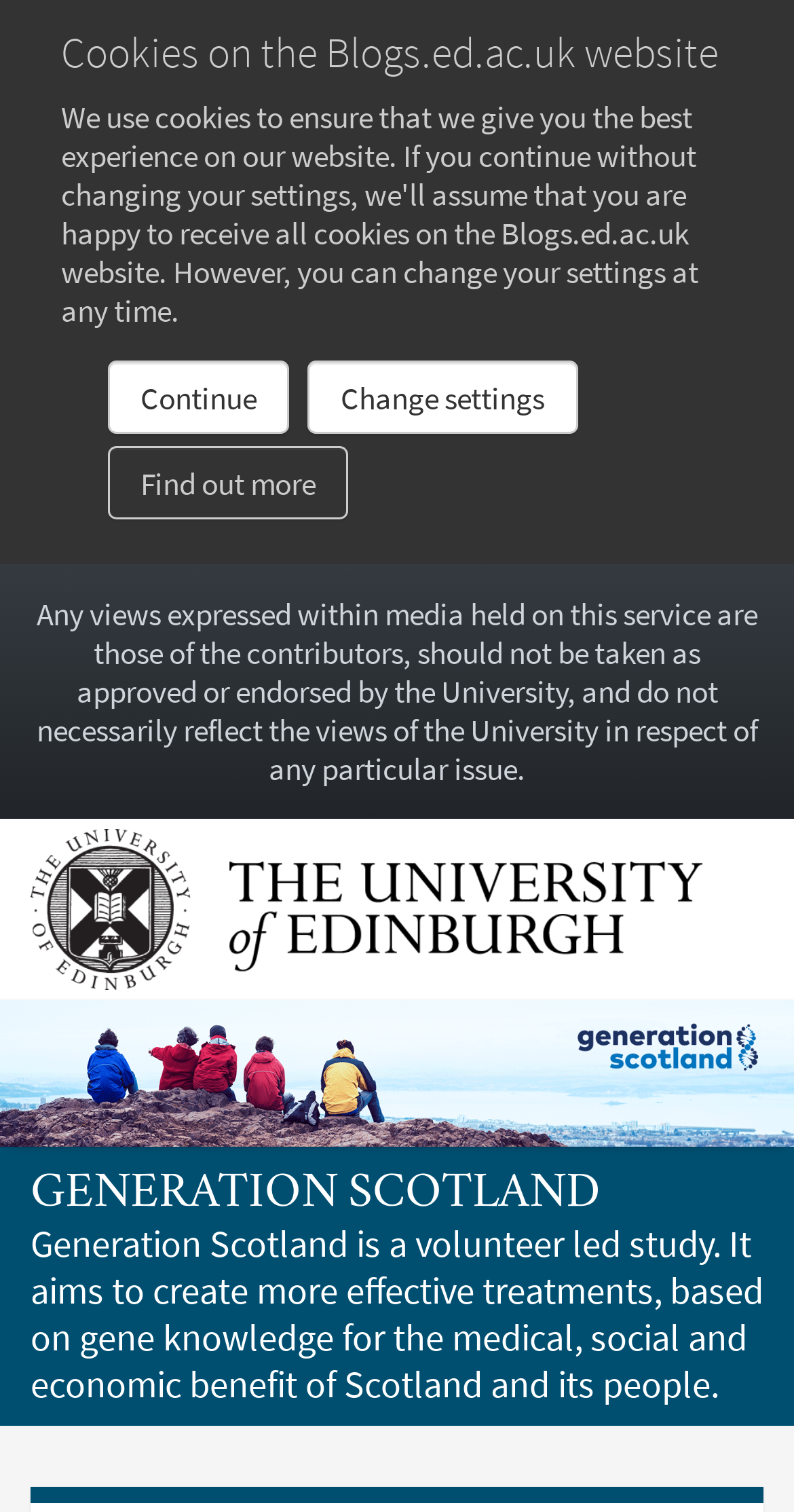Please study the image and answer the question comprehensively:
What is the name of the study mentioned on the webpage?

I found the answer by looking at the heading 'GENERATION SCOTLAND' and the corresponding static text that describes the study as 'a volunteer led study' that aims to create more effective treatments based on gene knowledge.